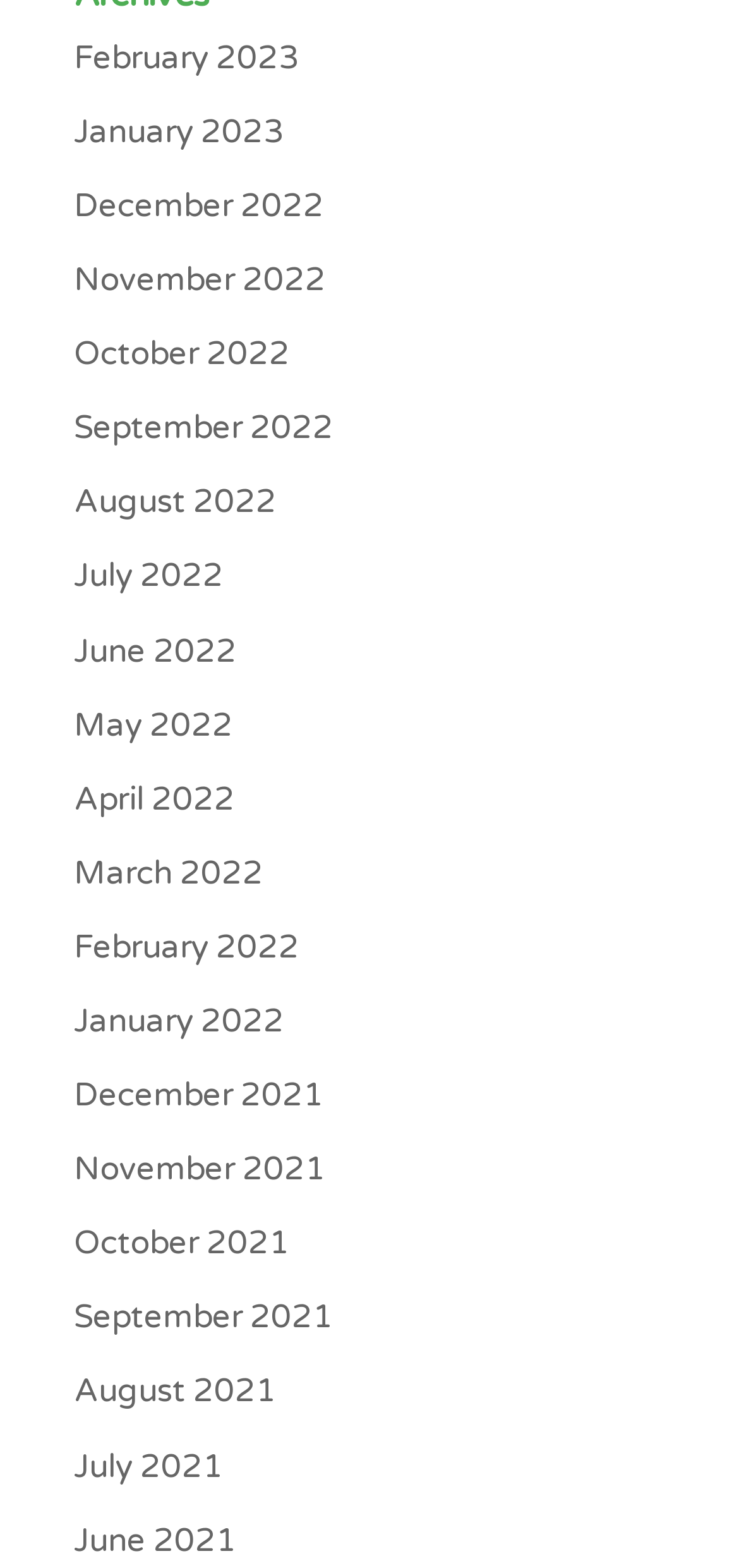Please identify the bounding box coordinates of the element that needs to be clicked to execute the following command: "Open the menu". Provide the bounding box using four float numbers between 0 and 1, formatted as [left, top, right, bottom].

None